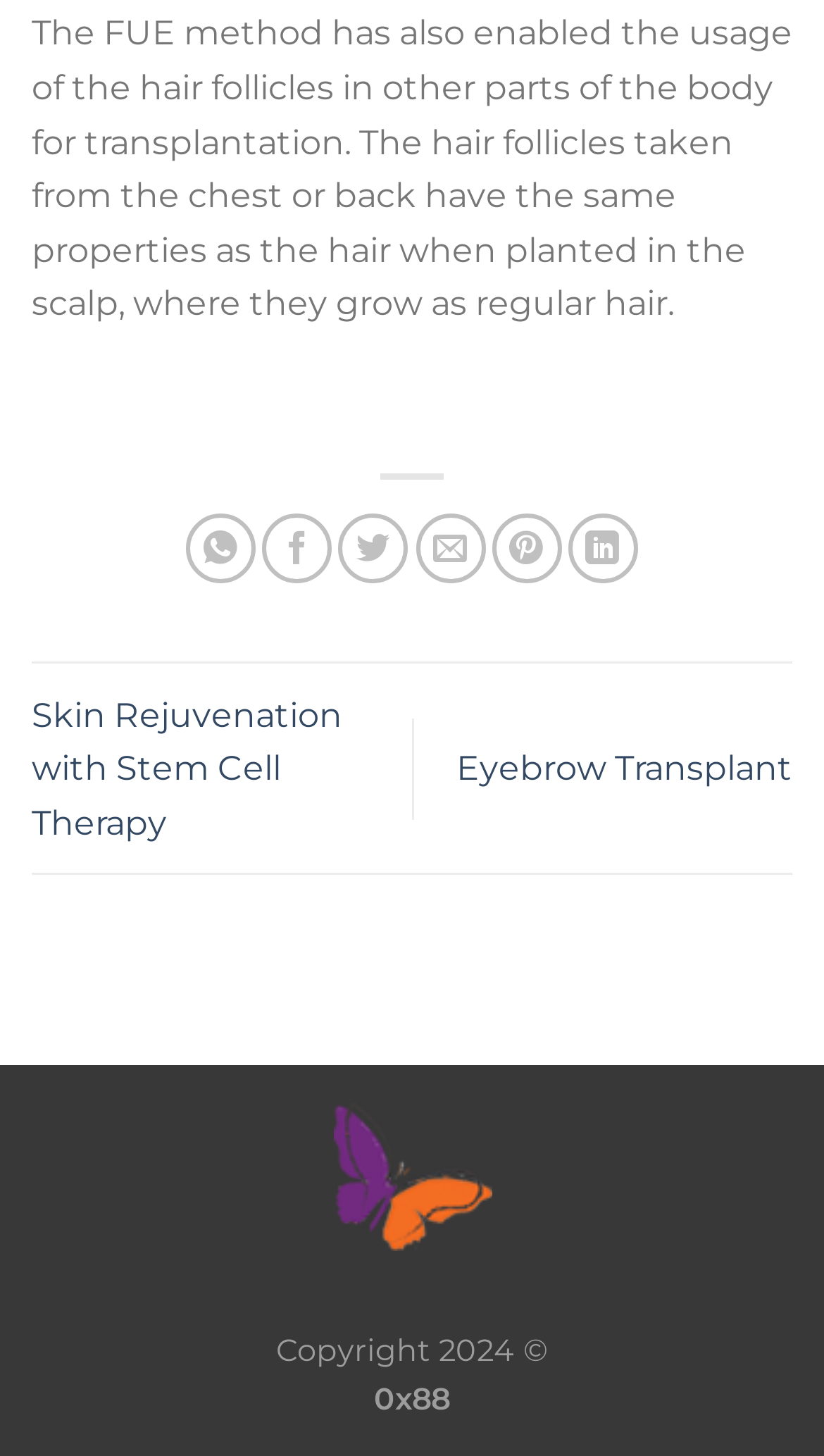Please find the bounding box coordinates for the clickable element needed to perform this instruction: "Share on WhatsApp".

[0.226, 0.353, 0.311, 0.401]